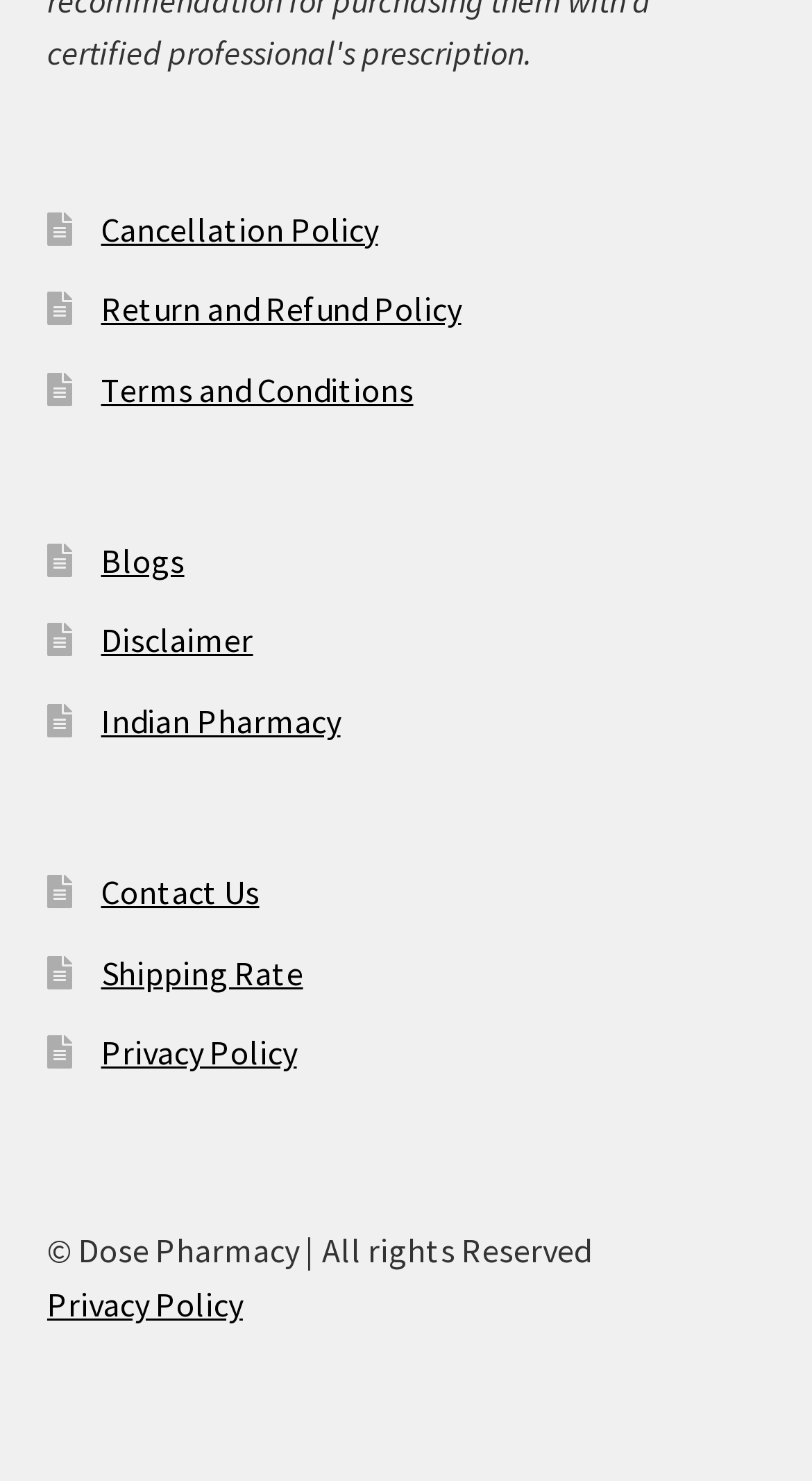Pinpoint the bounding box coordinates of the clickable element needed to complete the instruction: "Visit Indian Pharmacy". The coordinates should be provided as four float numbers between 0 and 1: [left, top, right, bottom].

[0.124, 0.473, 0.419, 0.501]